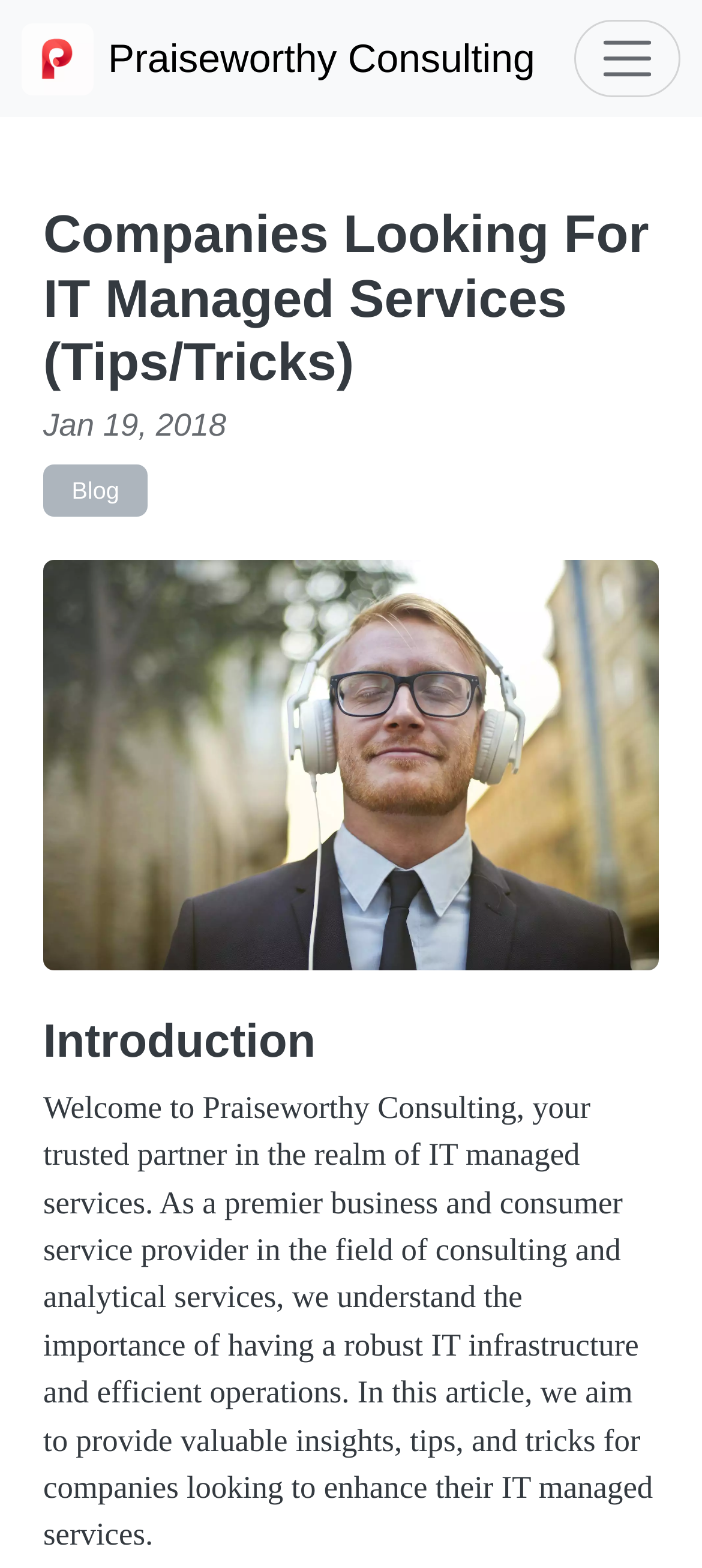What is the date mentioned on the webpage?
Based on the image content, provide your answer in one word or a short phrase.

Jan 19, 2018